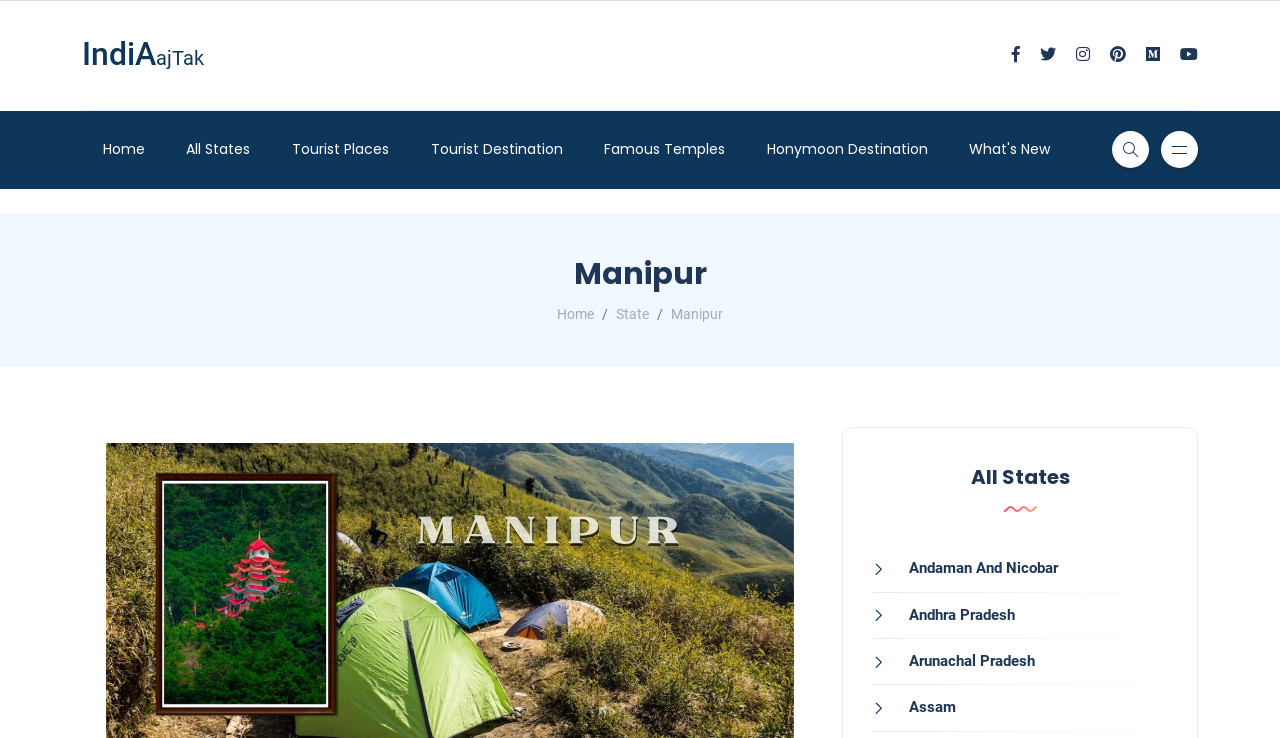What is the image located at [0.784, 0.685, 0.81, 0.693]?
Please provide a single word or phrase as the answer based on the screenshot.

wave